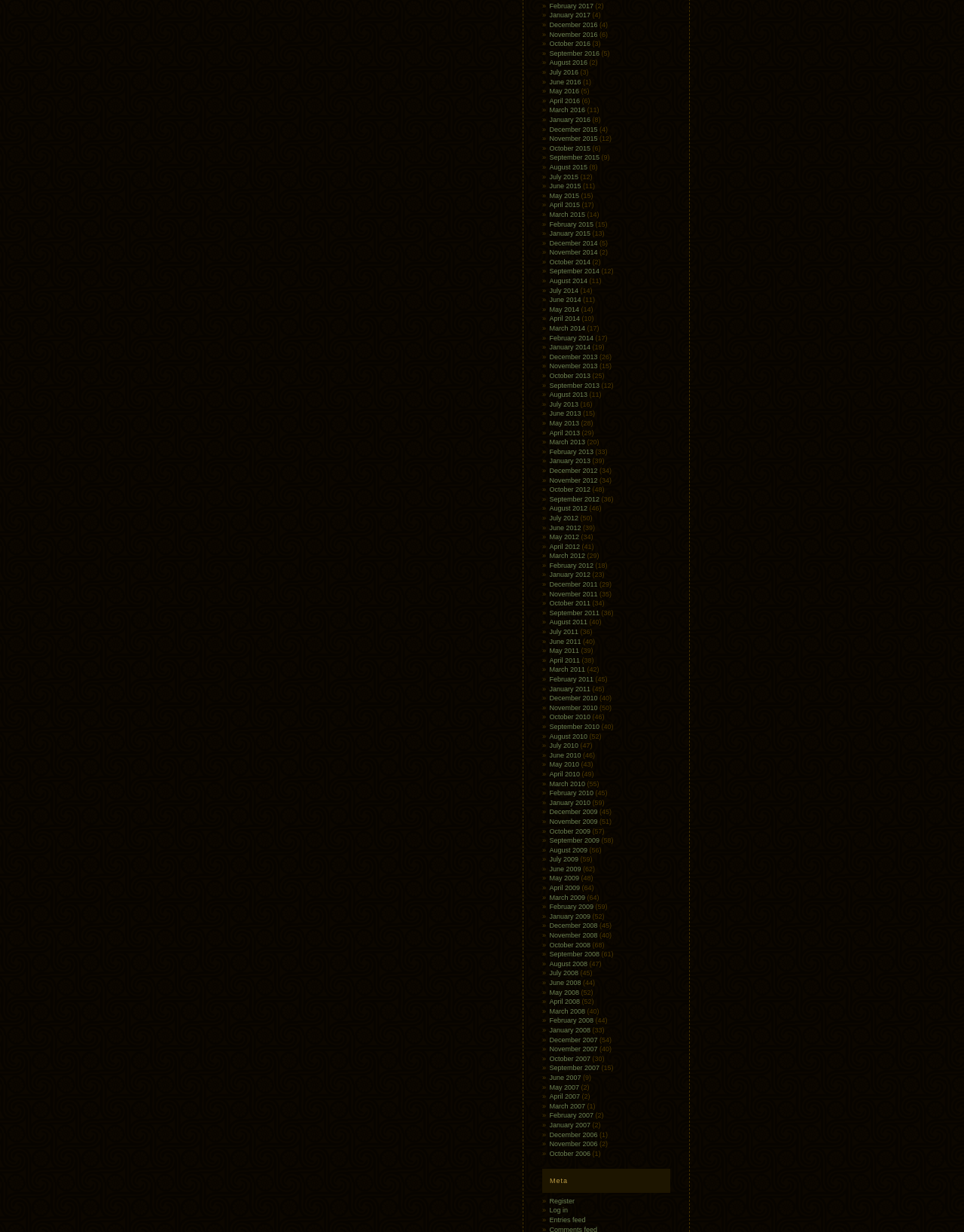Specify the bounding box coordinates for the region that must be clicked to perform the given instruction: "Access October 2016".

[0.57, 0.033, 0.613, 0.039]